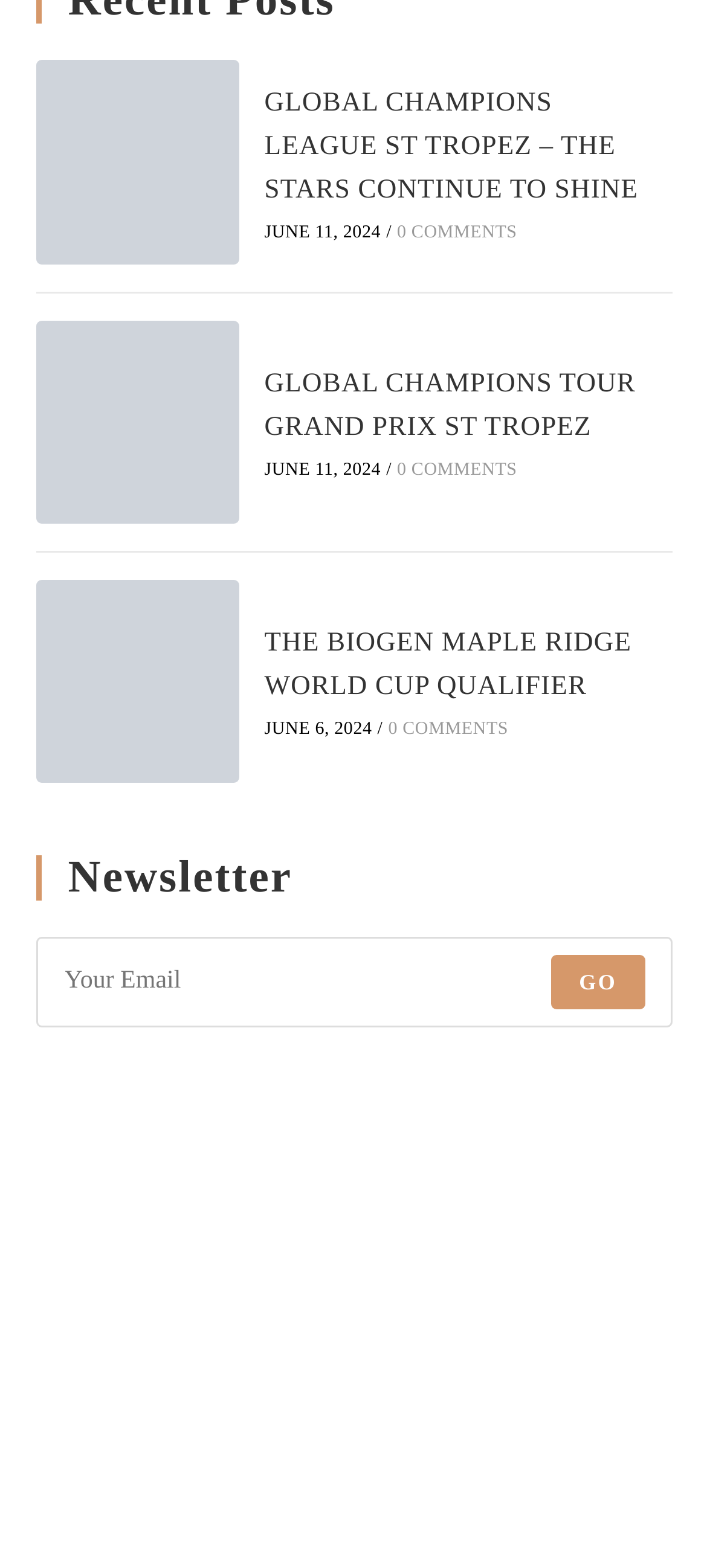Identify the bounding box coordinates of the specific part of the webpage to click to complete this instruction: "Click on the link to GLOBAL CHAMPIONS TOUR GRAND PRIX ST TROPEZ".

[0.05, 0.204, 0.338, 0.334]